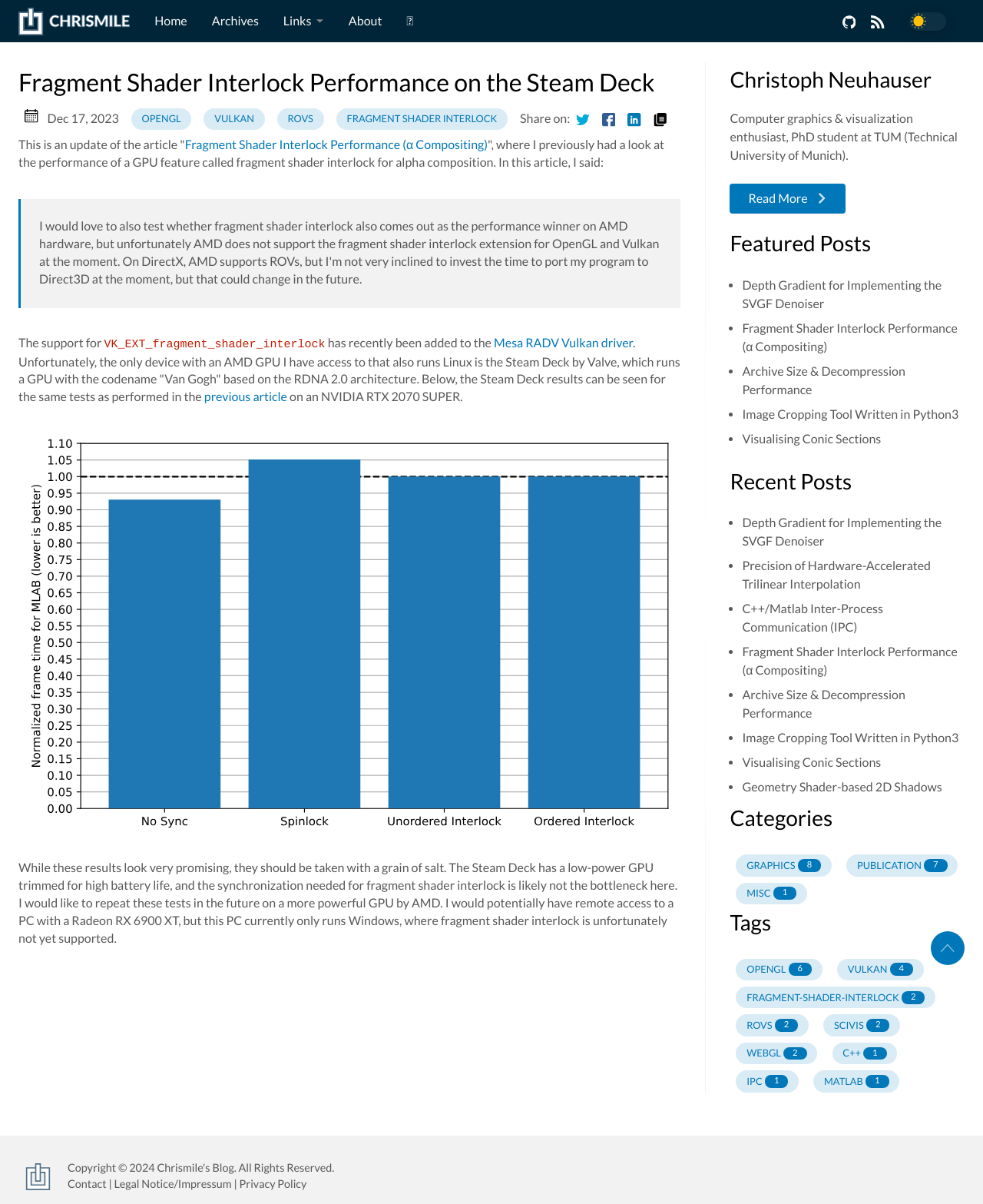Determine the bounding box coordinates for the UI element described. Format the coordinates as (top-left x, top-left y, bottom-right x, bottom-right y) and ensure all values are between 0 and 1. Element description: Geometry Shader-based 2D Shadows

[0.755, 0.648, 0.958, 0.66]